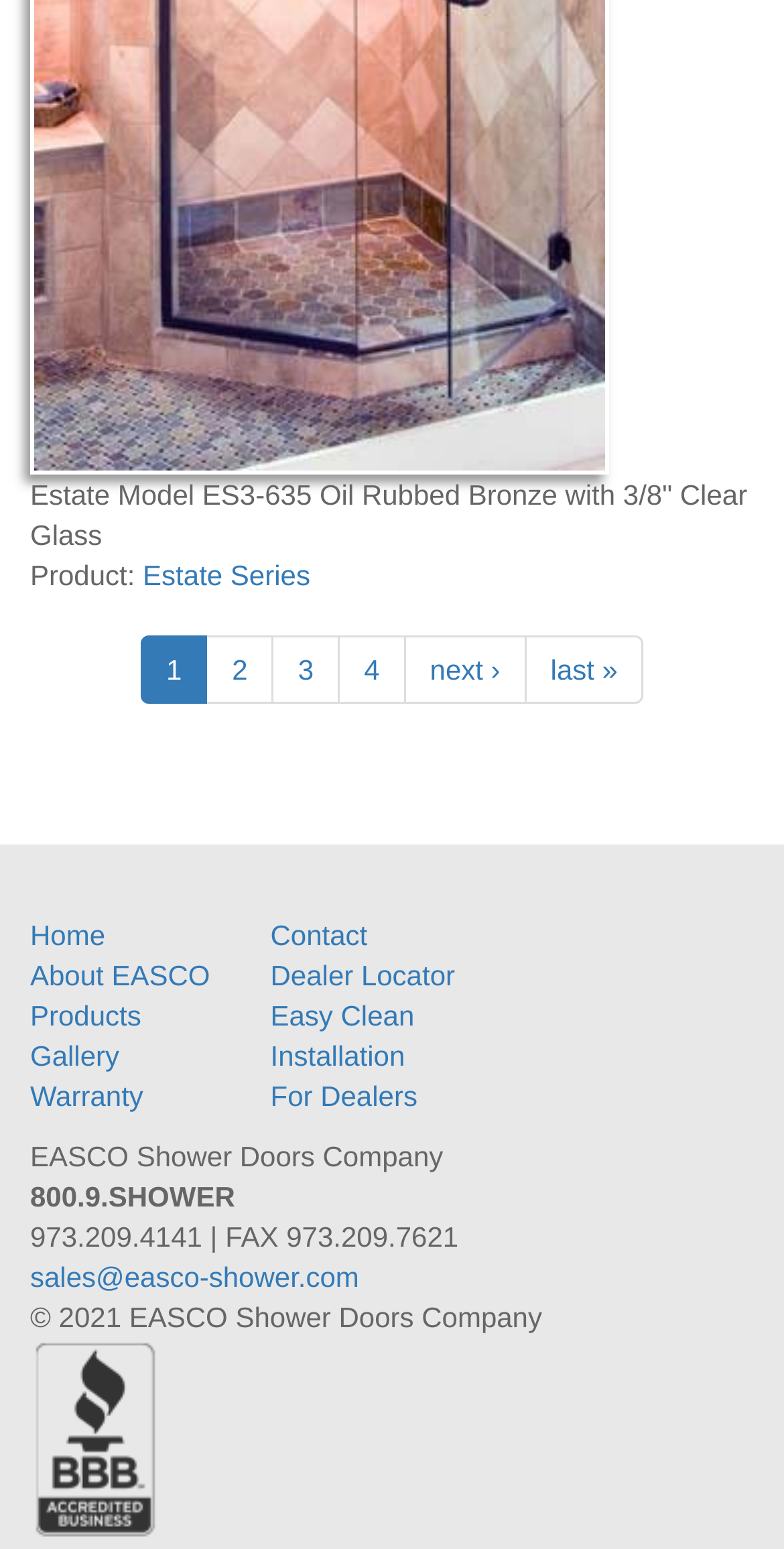Determine the bounding box coordinates of the target area to click to execute the following instruction: "Click on the 'Estate Series' link."

[0.182, 0.36, 0.396, 0.381]